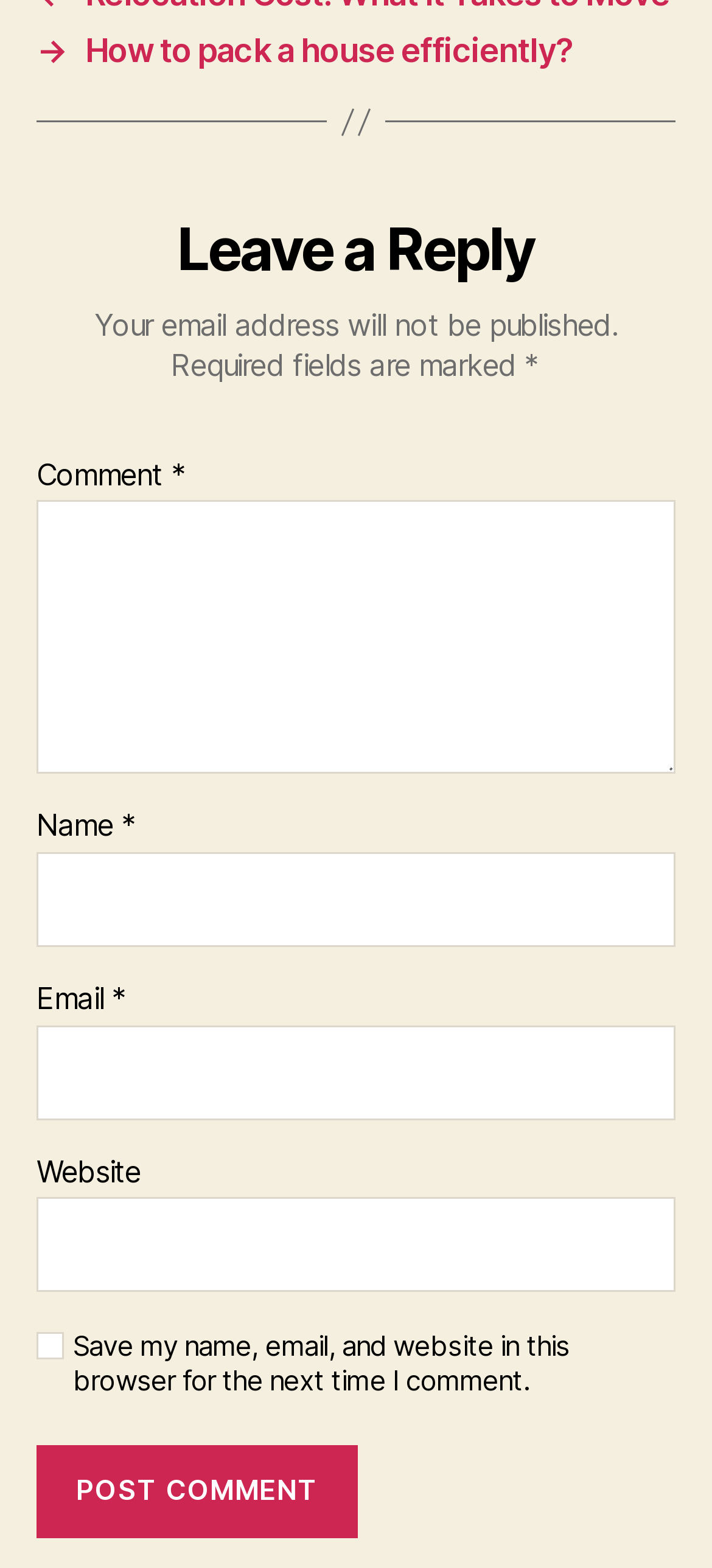Find the bounding box coordinates corresponding to the UI element with the description: "parent_node: Name * name="author"". The coordinates should be formatted as [left, top, right, bottom], with values as floats between 0 and 1.

[0.051, 0.543, 0.949, 0.604]